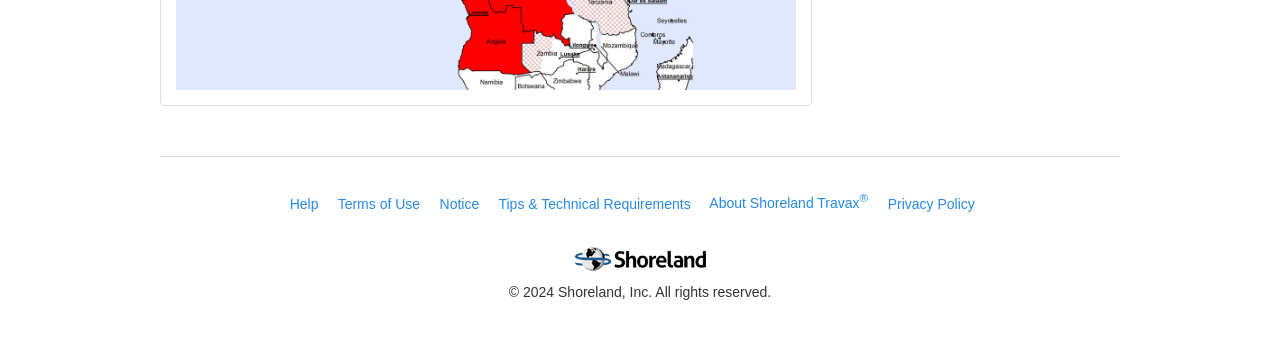Find the bounding box of the web element that fits this description: "Tips & Technical Requirements".

[0.389, 0.547, 0.54, 0.592]